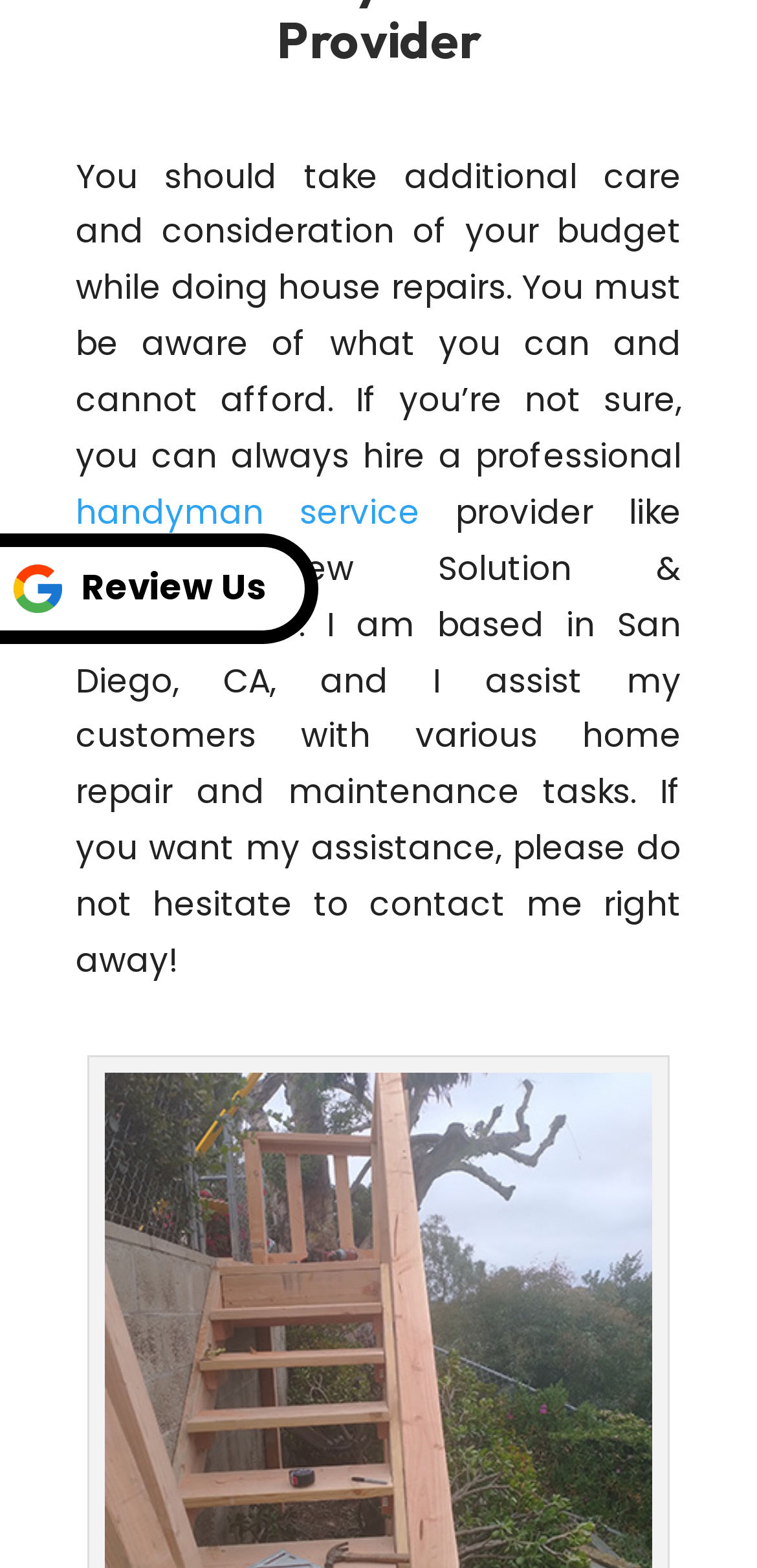Please determine the bounding box coordinates for the element with the description: "Gary Smith".

None